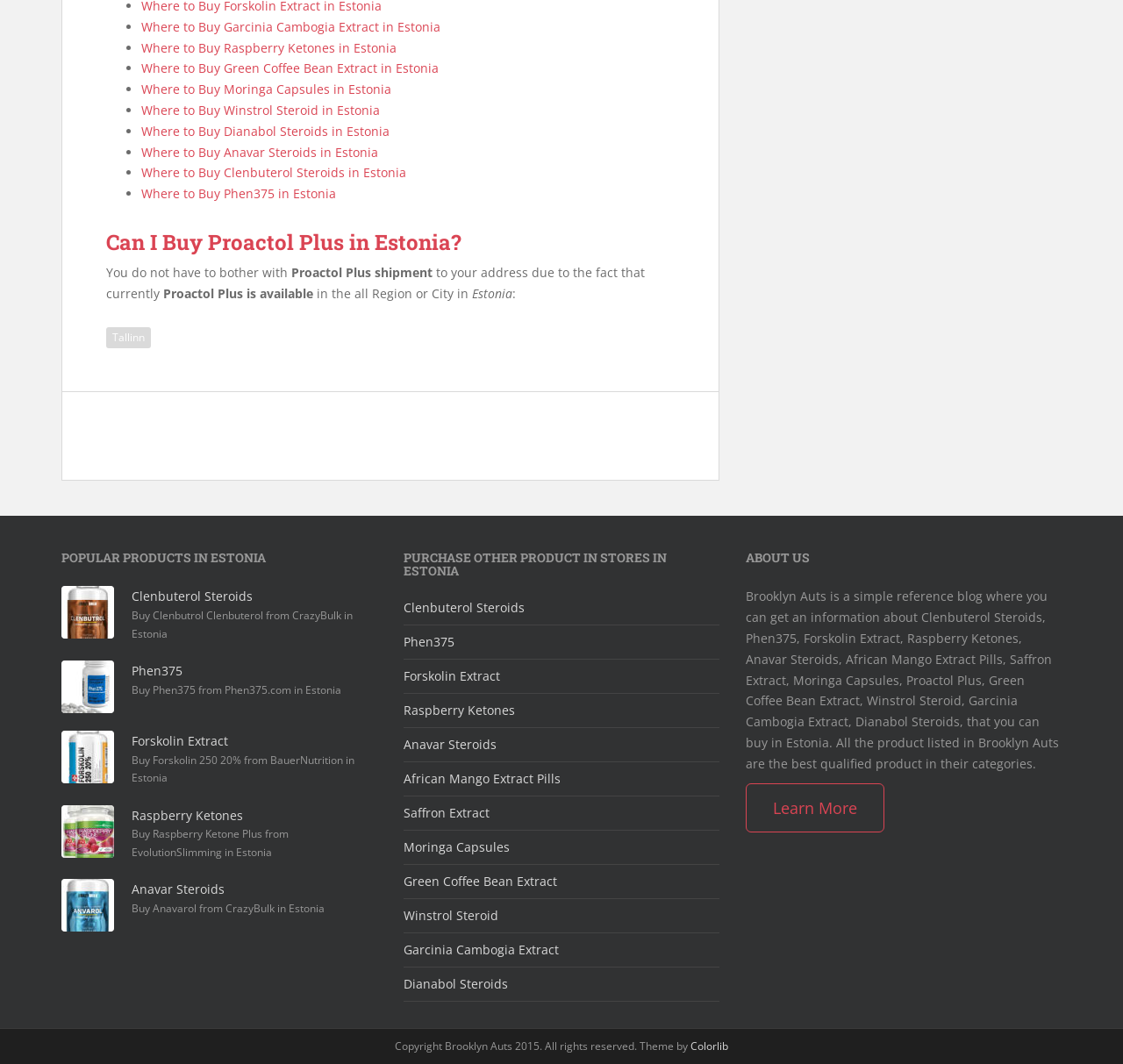Locate the bounding box coordinates of the clickable region necessary to complete the following instruction: "Click on 'Learn More'". Provide the coordinates in the format of four float numbers between 0 and 1, i.e., [left, top, right, bottom].

[0.688, 0.749, 0.763, 0.769]